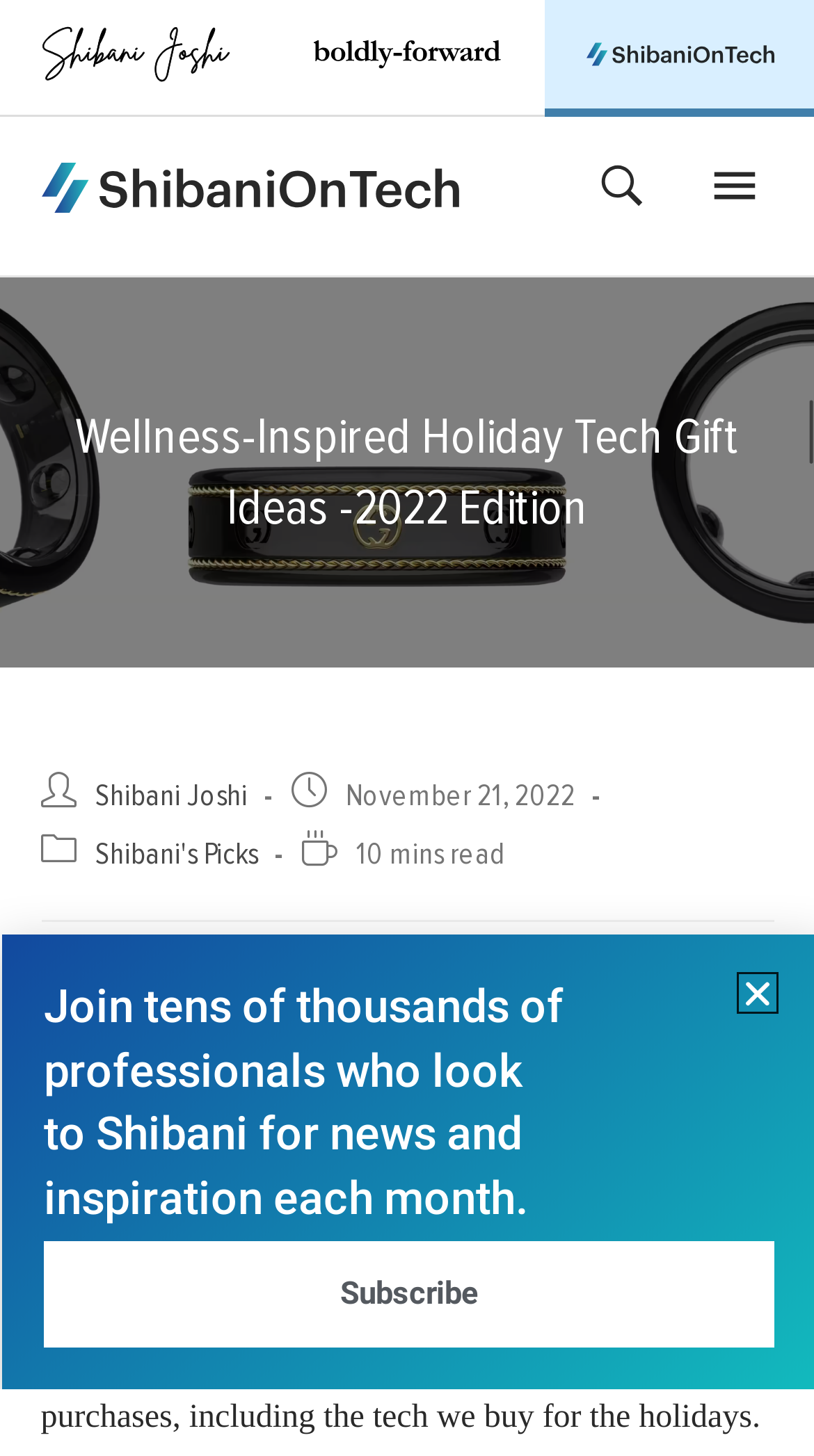How many images are on this webpage?
Your answer should be a single word or phrase derived from the screenshot.

7